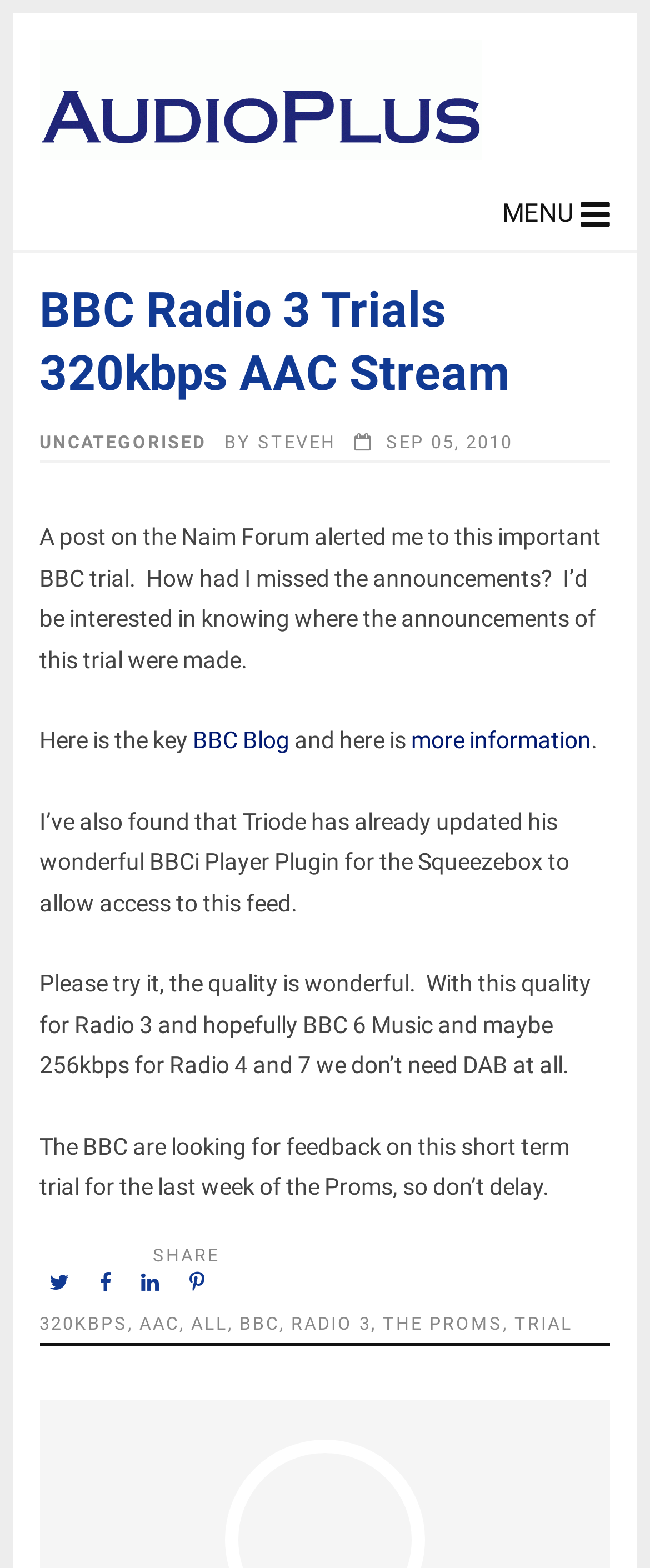What is the quality of the Radio 3 stream mentioned in the blog post?
Give a thorough and detailed response to the question.

The quality of the Radio 3 stream is mentioned as '320kbps' which is a link located at the bottom of the blog post.